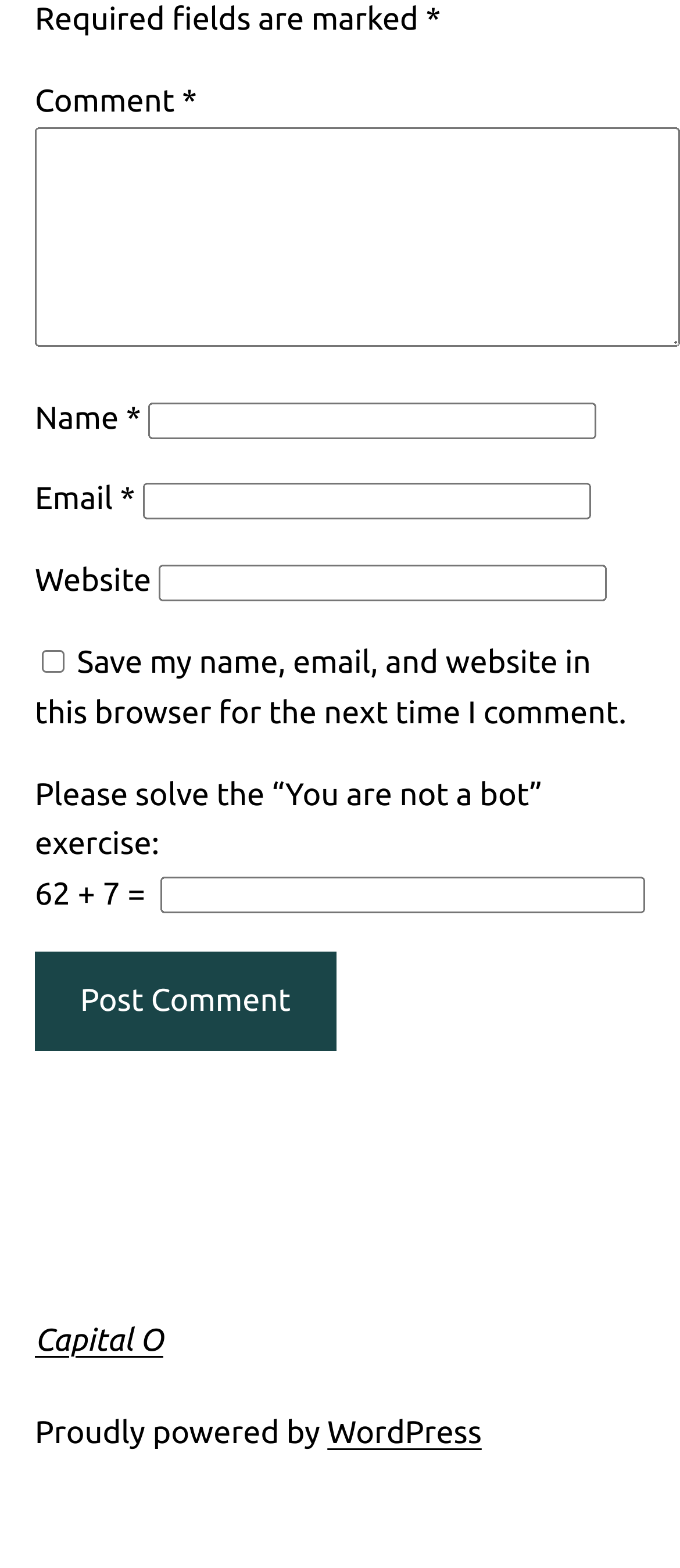Provide the bounding box coordinates for the UI element that is described as: "WordPress".

[0.481, 0.902, 0.708, 0.924]